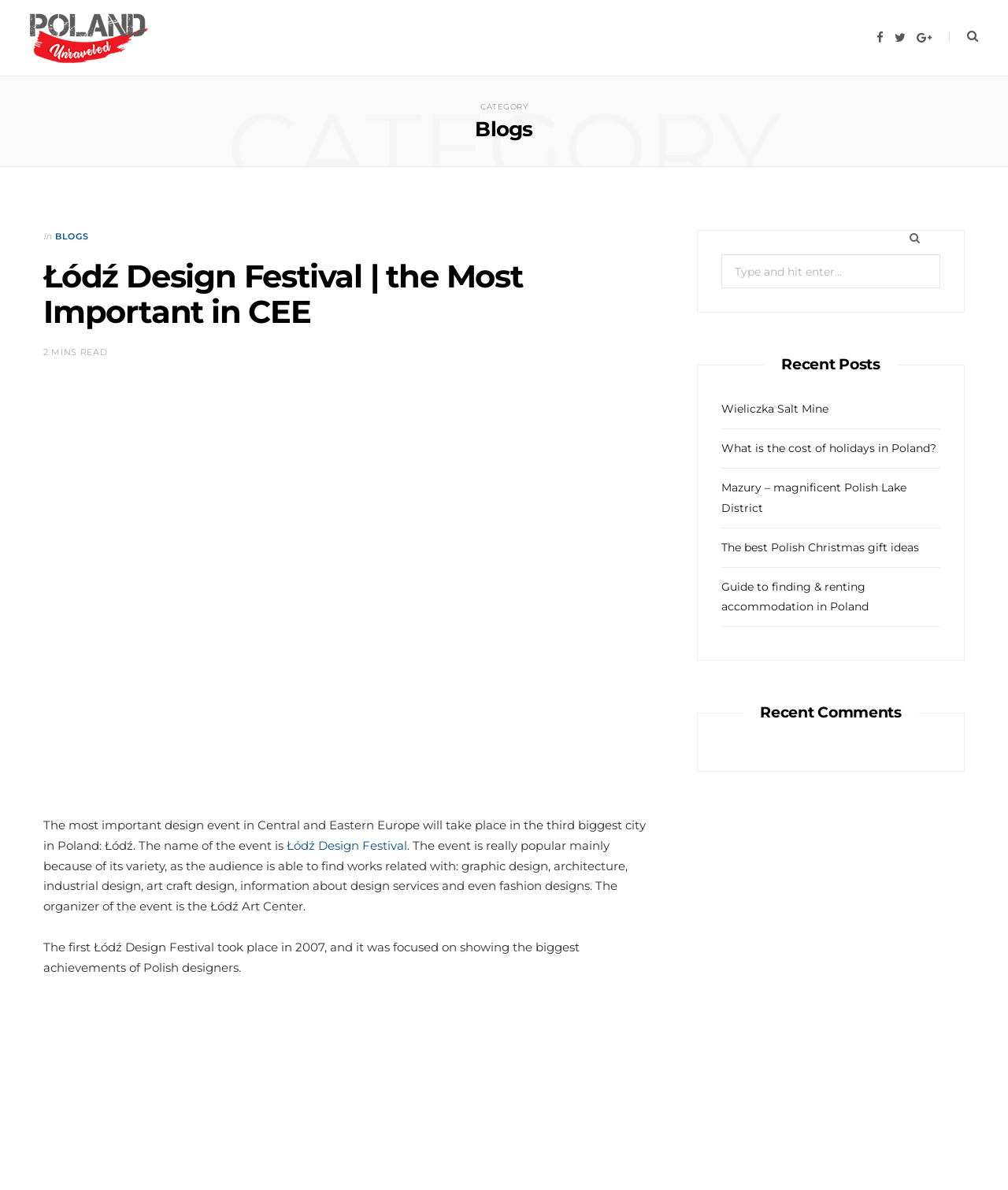Provide the bounding box coordinates of the UI element that matches the description: "title="Poland Unraveled"".

[0.03, 0.011, 0.147, 0.053]